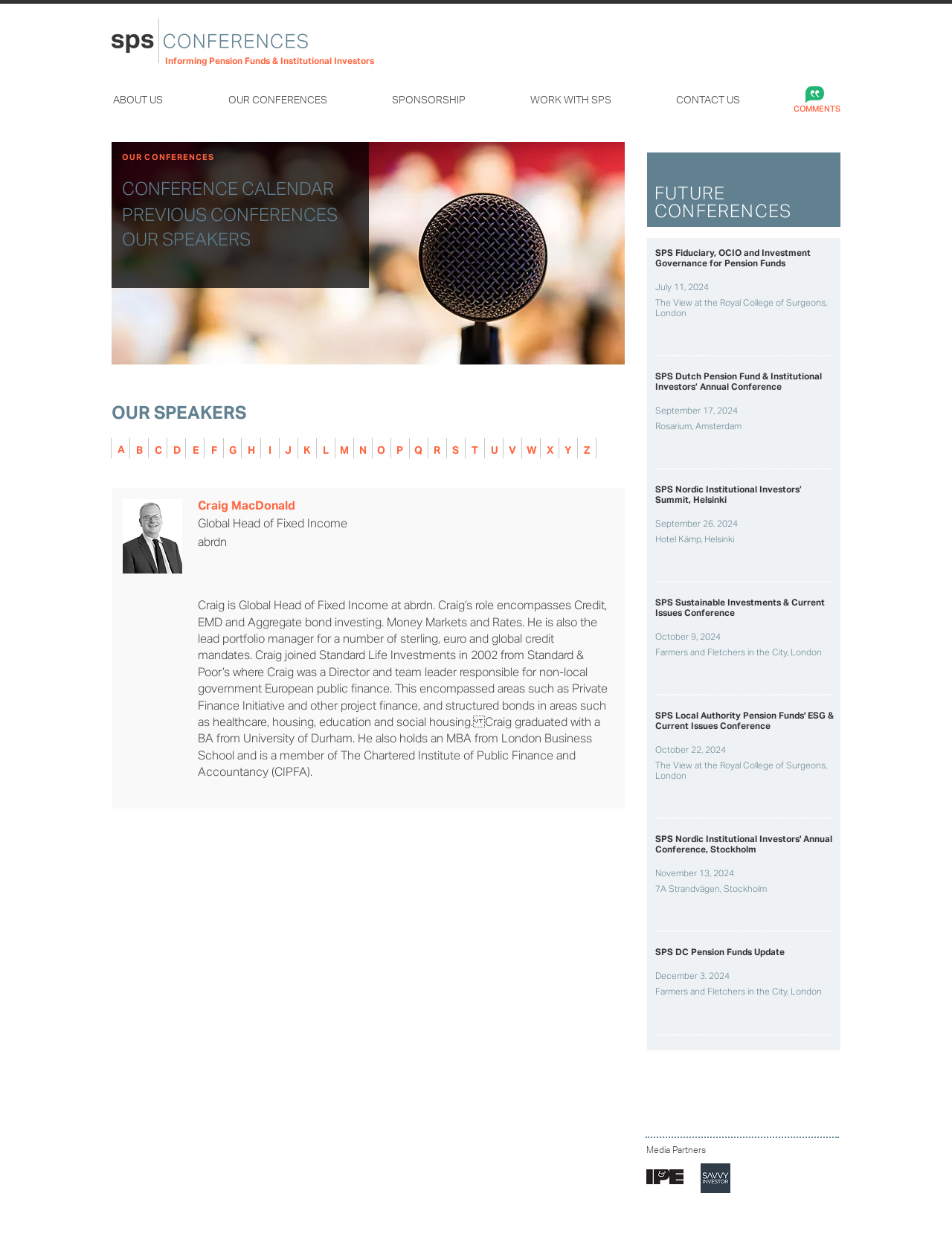What is the location of the 'SPS Fiduciary, OCIO and Investment Governance for Pension Funds' conference? Observe the screenshot and provide a one-word or short phrase answer.

The View at the Royal College of Surgeons, London